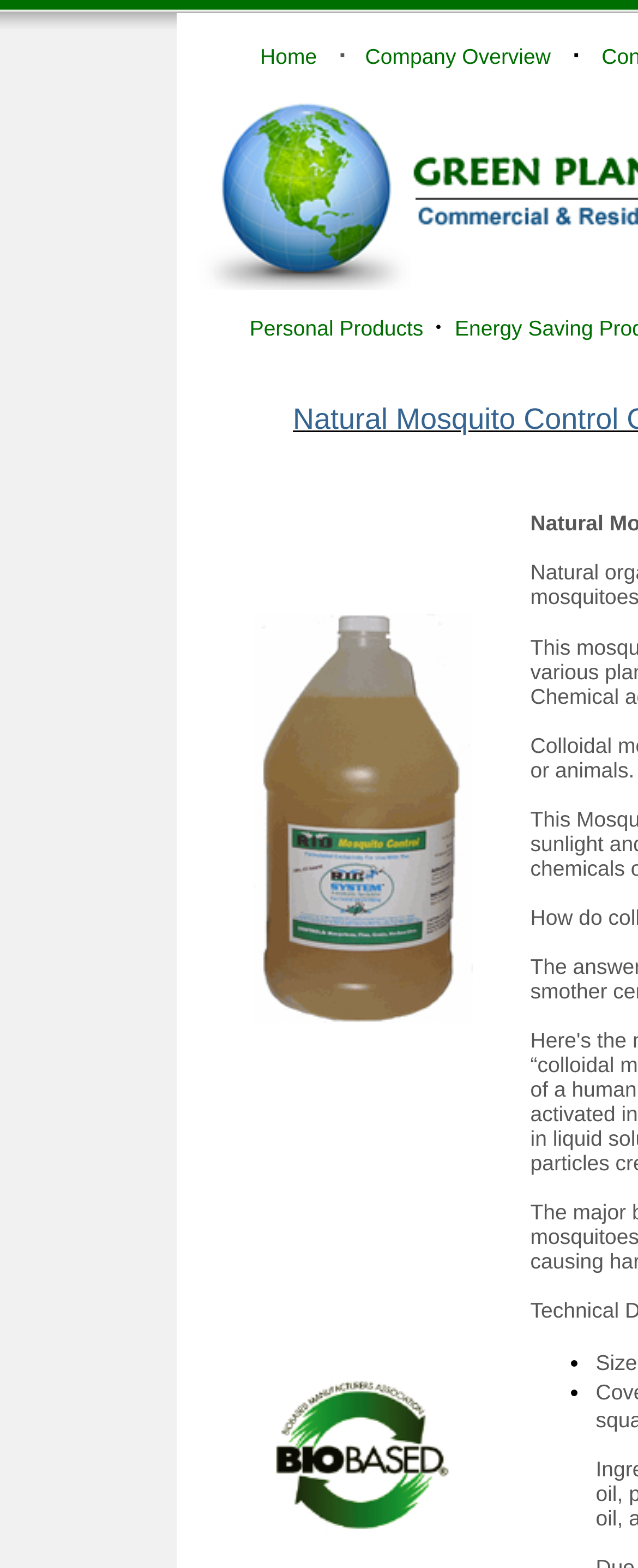How many bullet points are in the list?
Using the image, give a concise answer in the form of a single word or short phrase.

2